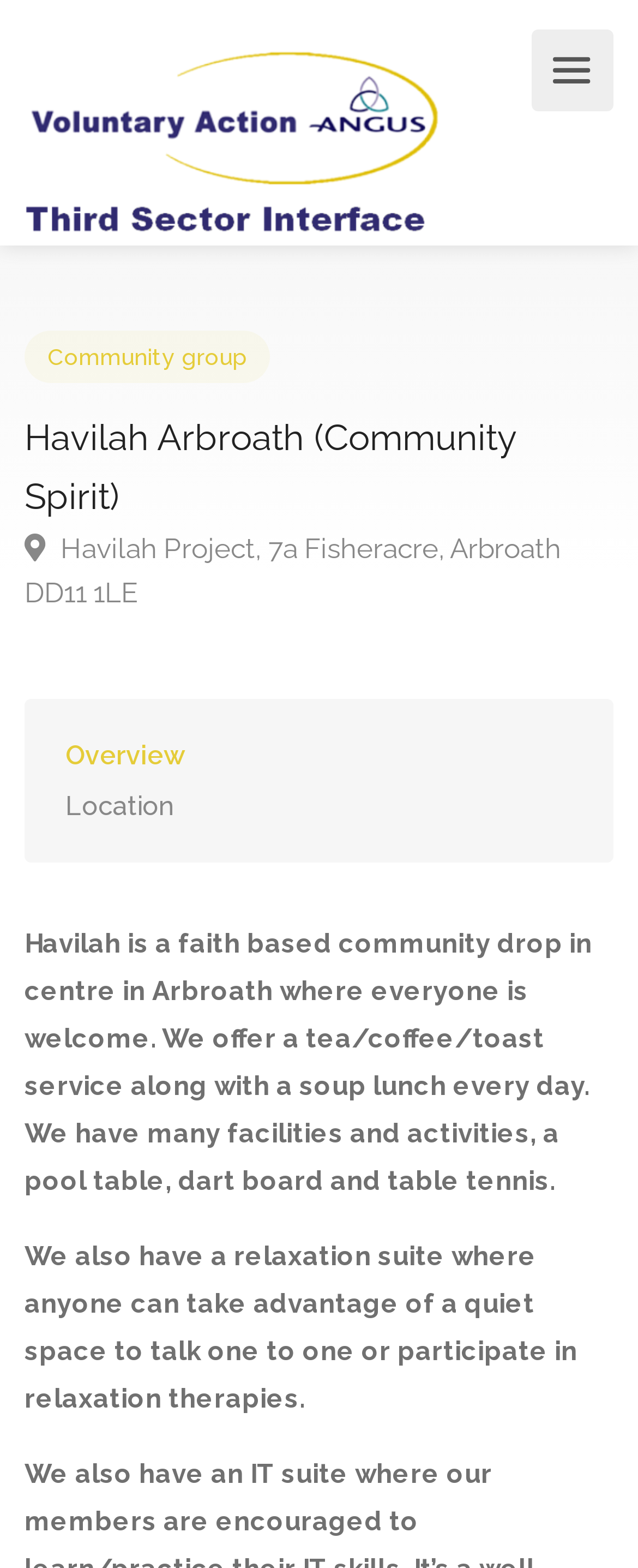By analyzing the image, answer the following question with a detailed response: What is the purpose of Havilah?

I found the purpose of Havilah by reading the StaticText element that describes Havilah as 'a faith based community drop in centre in Arbroath where everyone is welcome'. This text element is located below the link elements.